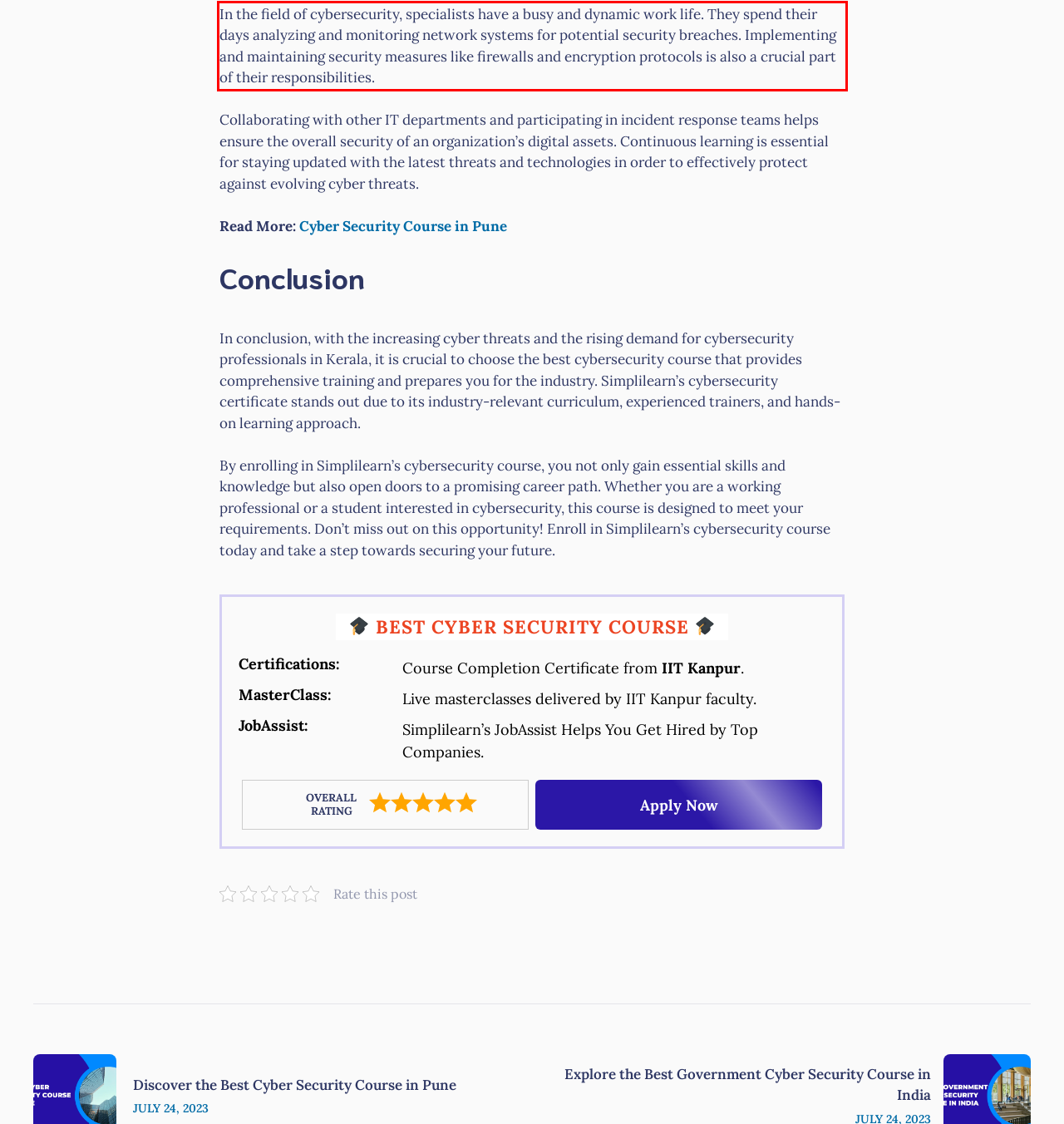Given the screenshot of the webpage, identify the red bounding box, and recognize the text content inside that red bounding box.

In the field of cybersecurity, specialists have a busy and dynamic work life. They spend their days analyzing and monitoring network systems for potential security breaches. Implementing and maintaining security measures like firewalls and encryption protocols is also a crucial part of their responsibilities.